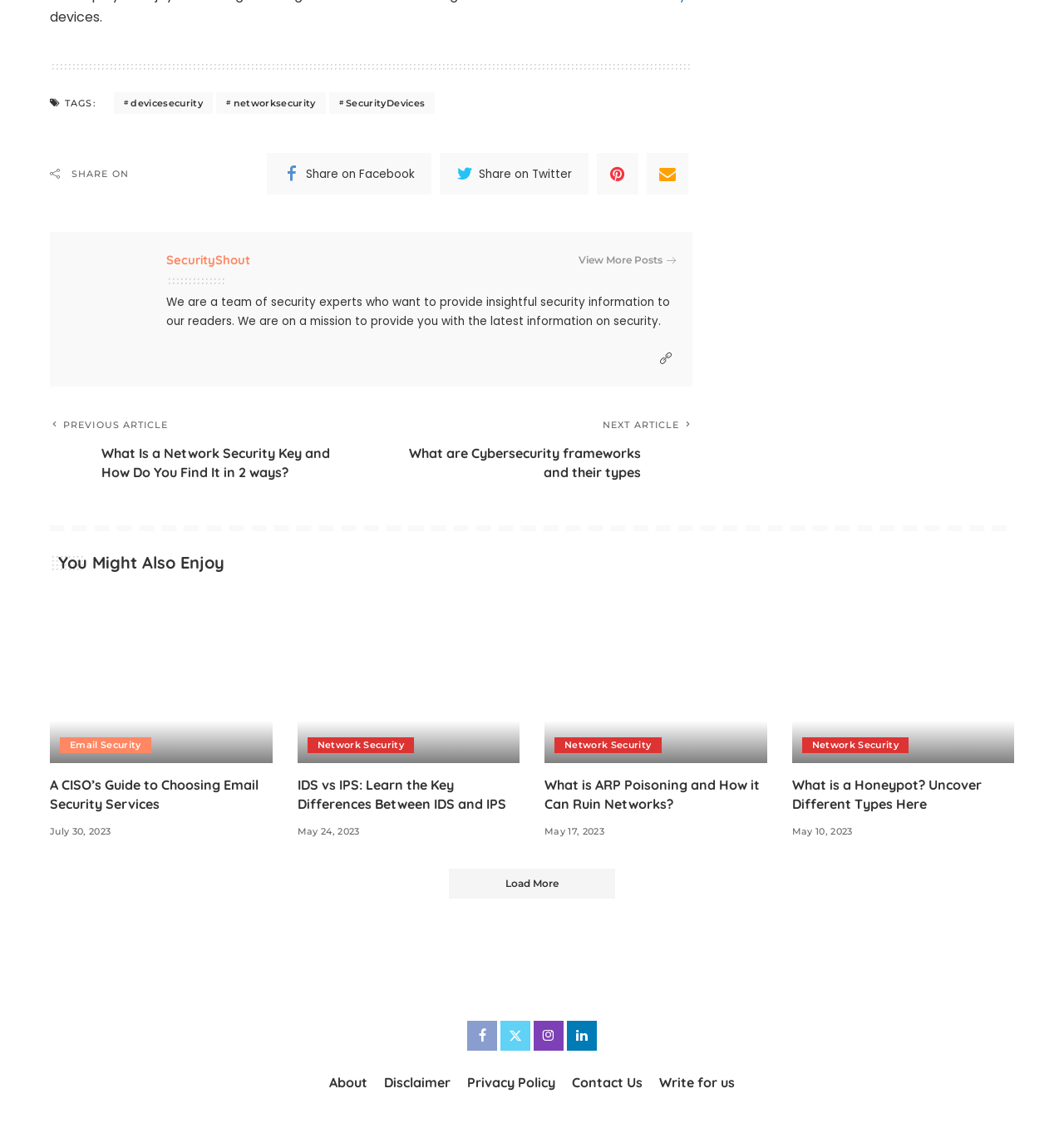Using the information in the image, give a detailed answer to the following question: What is the purpose of the 'Share On' section?

The 'Share On' section is located near the top of the webpage and contains links to popular social media platforms such as Facebook, Twitter, and LinkedIn. The purpose of this section is to allow users to easily share the website's content on their social media profiles.